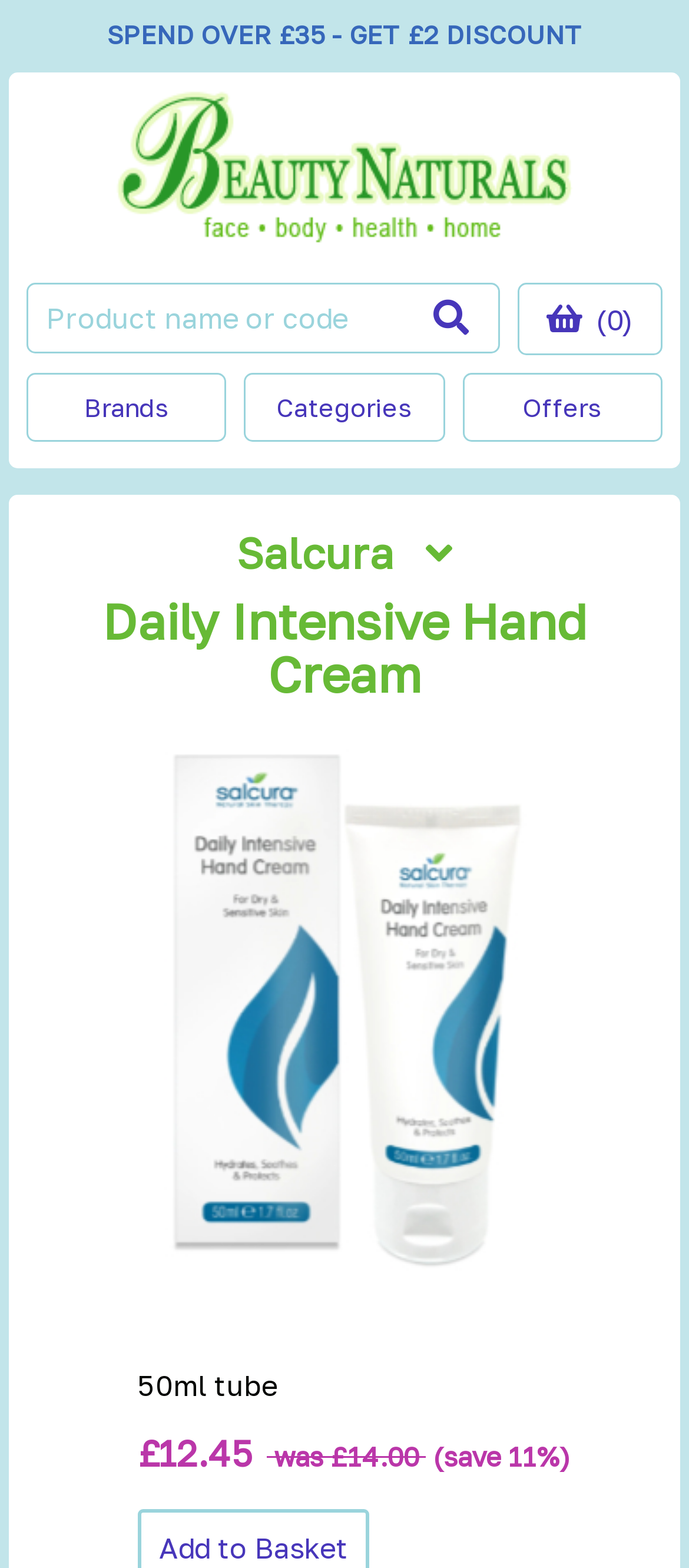Bounding box coordinates must be specified in the format (top-left x, top-left y, bottom-right x, bottom-right y). All values should be floating point numbers between 0 and 1. What are the bounding box coordinates of the UI element described as: France Diplomacy

None